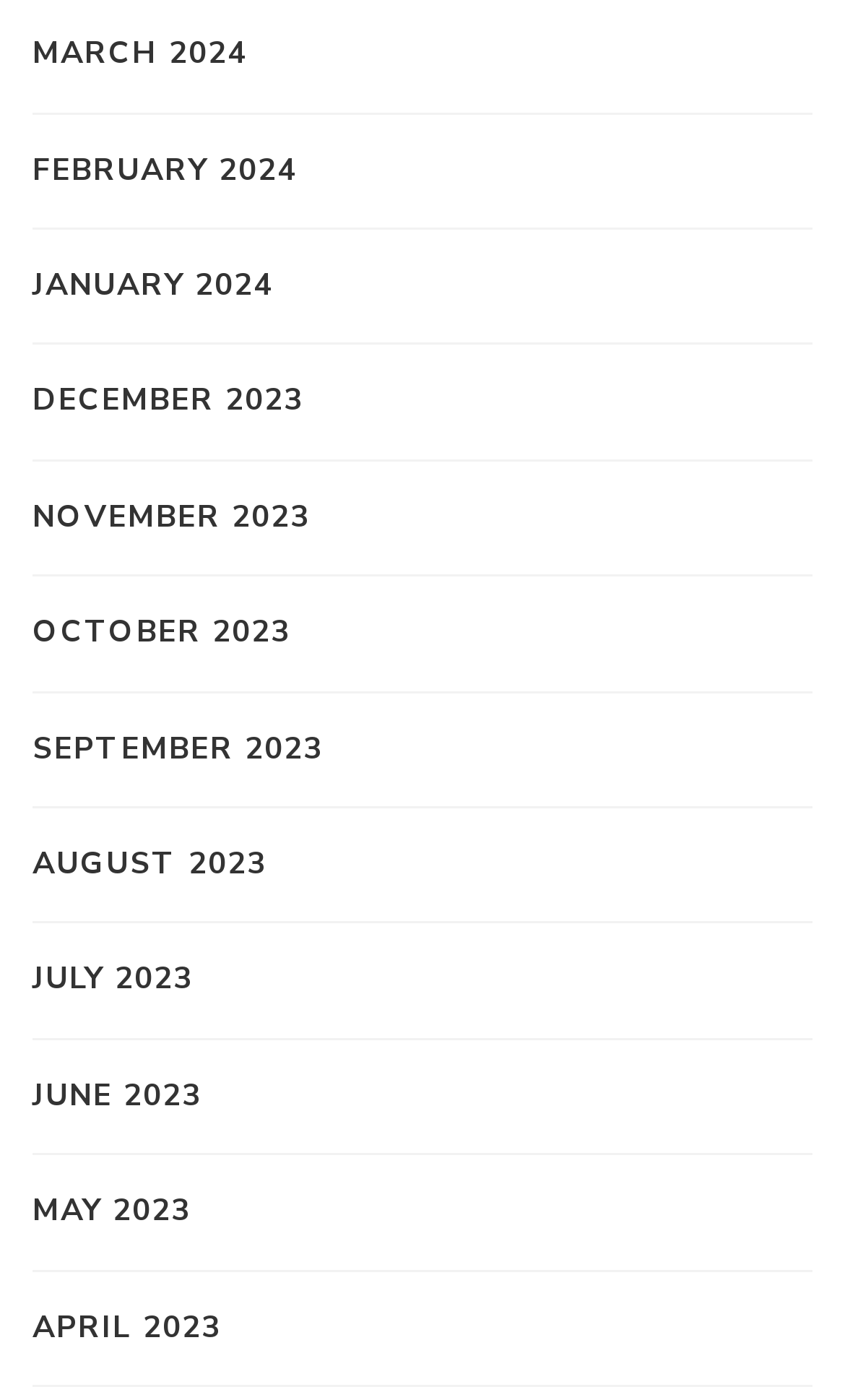Provide a short answer using a single word or phrase for the following question: 
Are the months listed in chronological order?

No